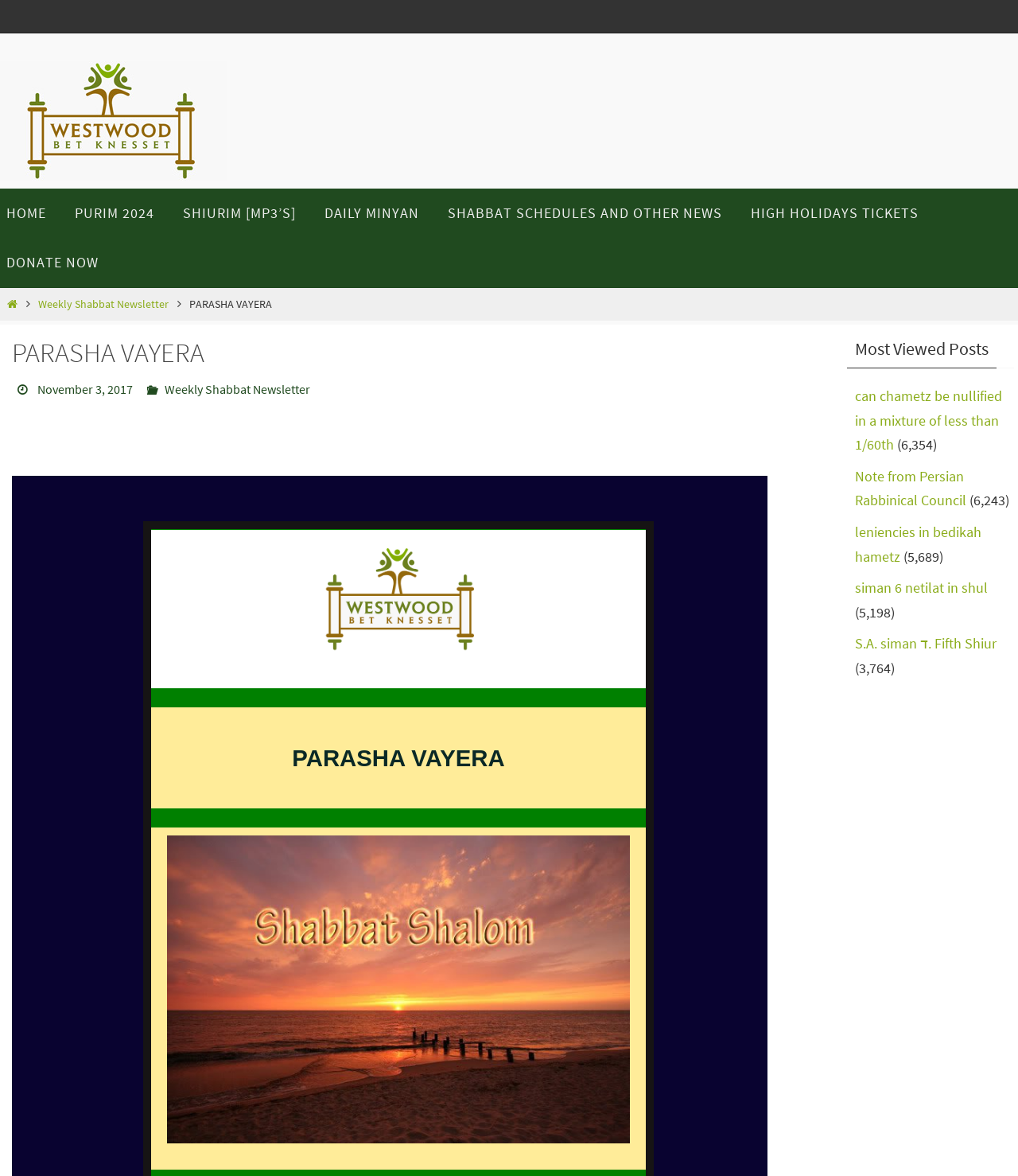Provide your answer in one word or a succinct phrase for the question: 
What is the category of the Parasha Vayera post?

Weekly Shabbat Newsletter